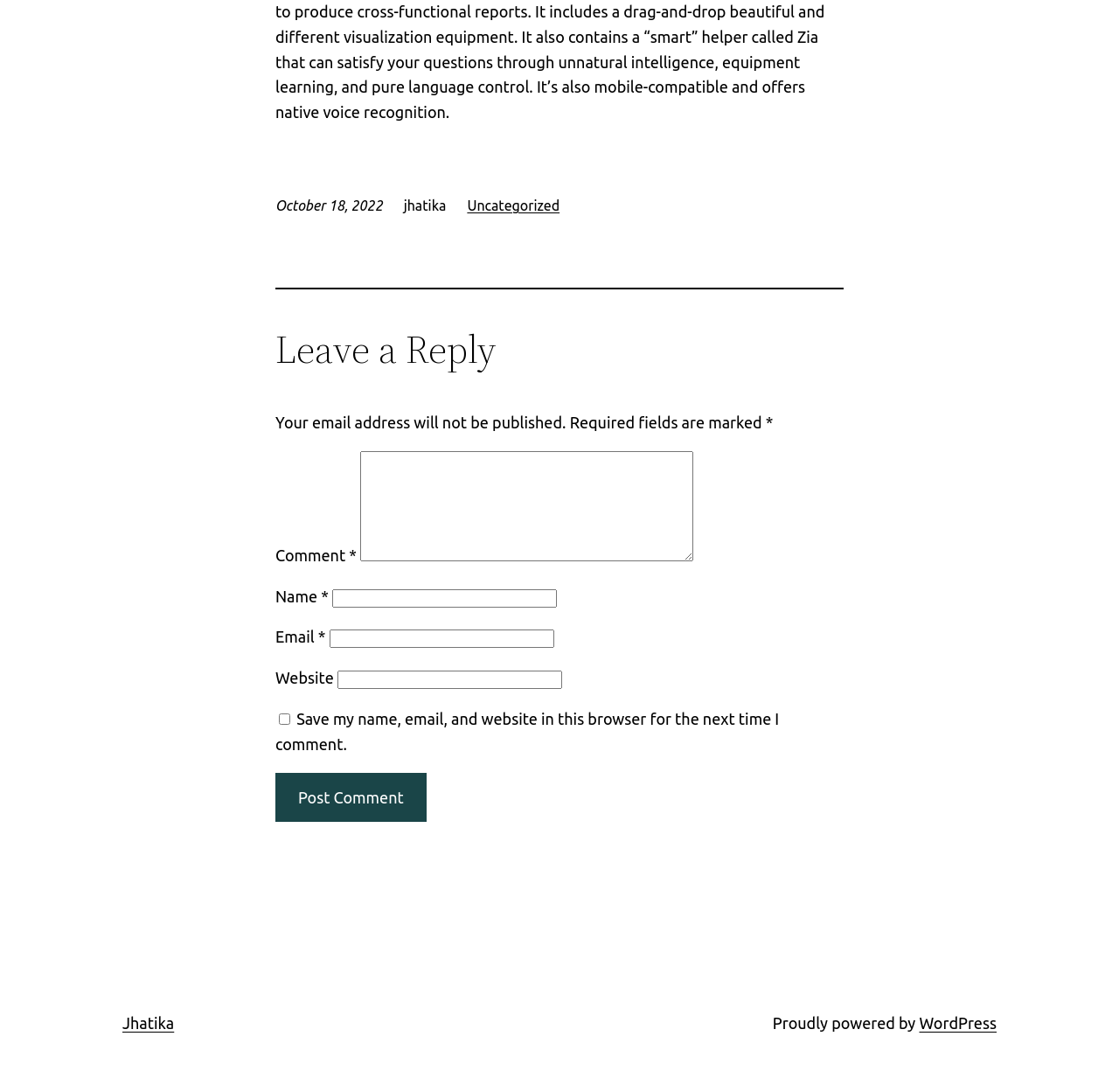What is the name of the website's platform?
Provide a concise answer using a single word or phrase based on the image.

WordPress